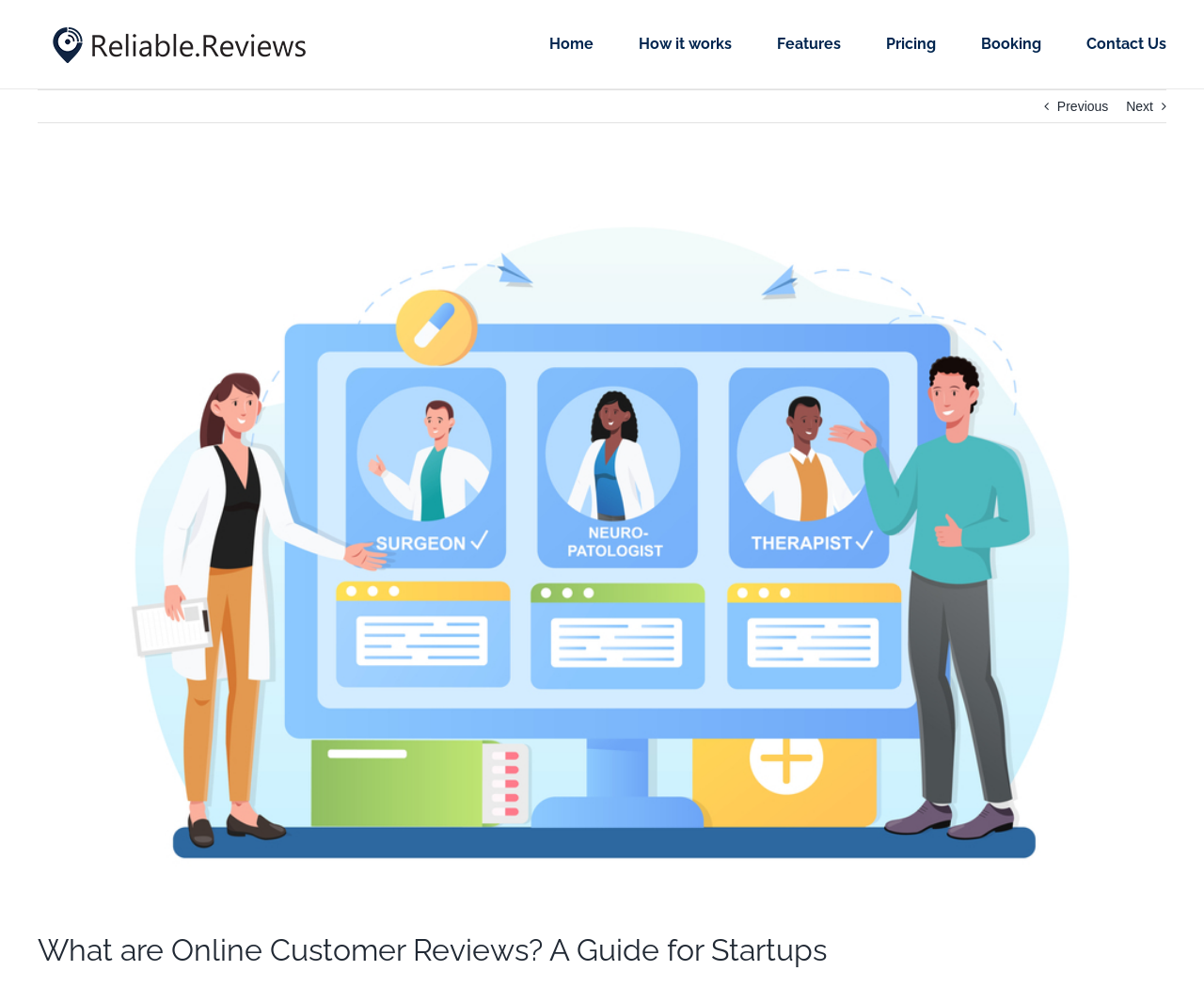Determine the bounding box coordinates for the area that needs to be clicked to fulfill this task: "Click Contact Us". The coordinates must be given as four float numbers between 0 and 1, i.e., [left, top, right, bottom].

[0.902, 0.0, 0.969, 0.09]